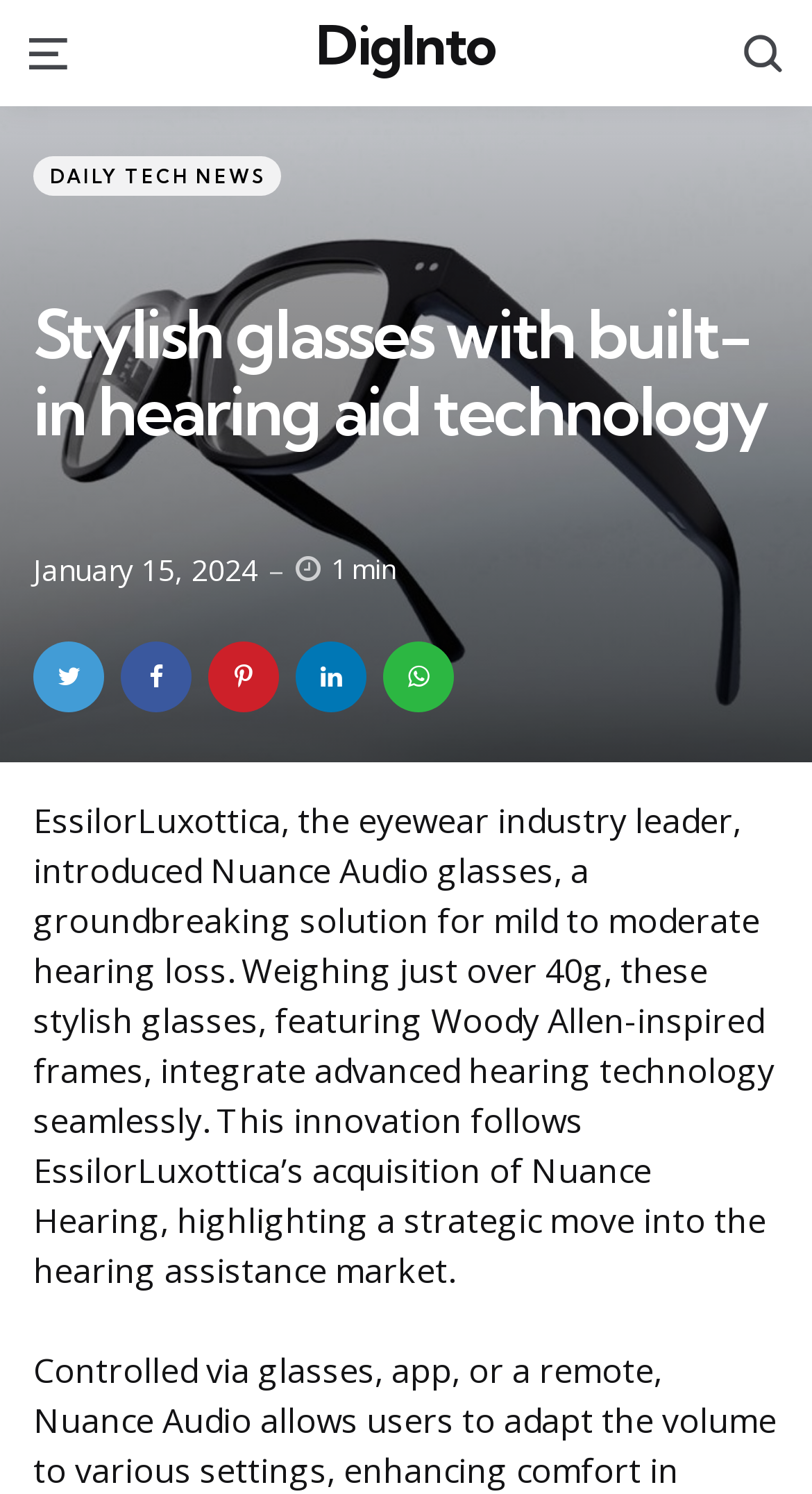How long does it take to read the article? Using the information from the screenshot, answer with a single word or phrase.

1 min